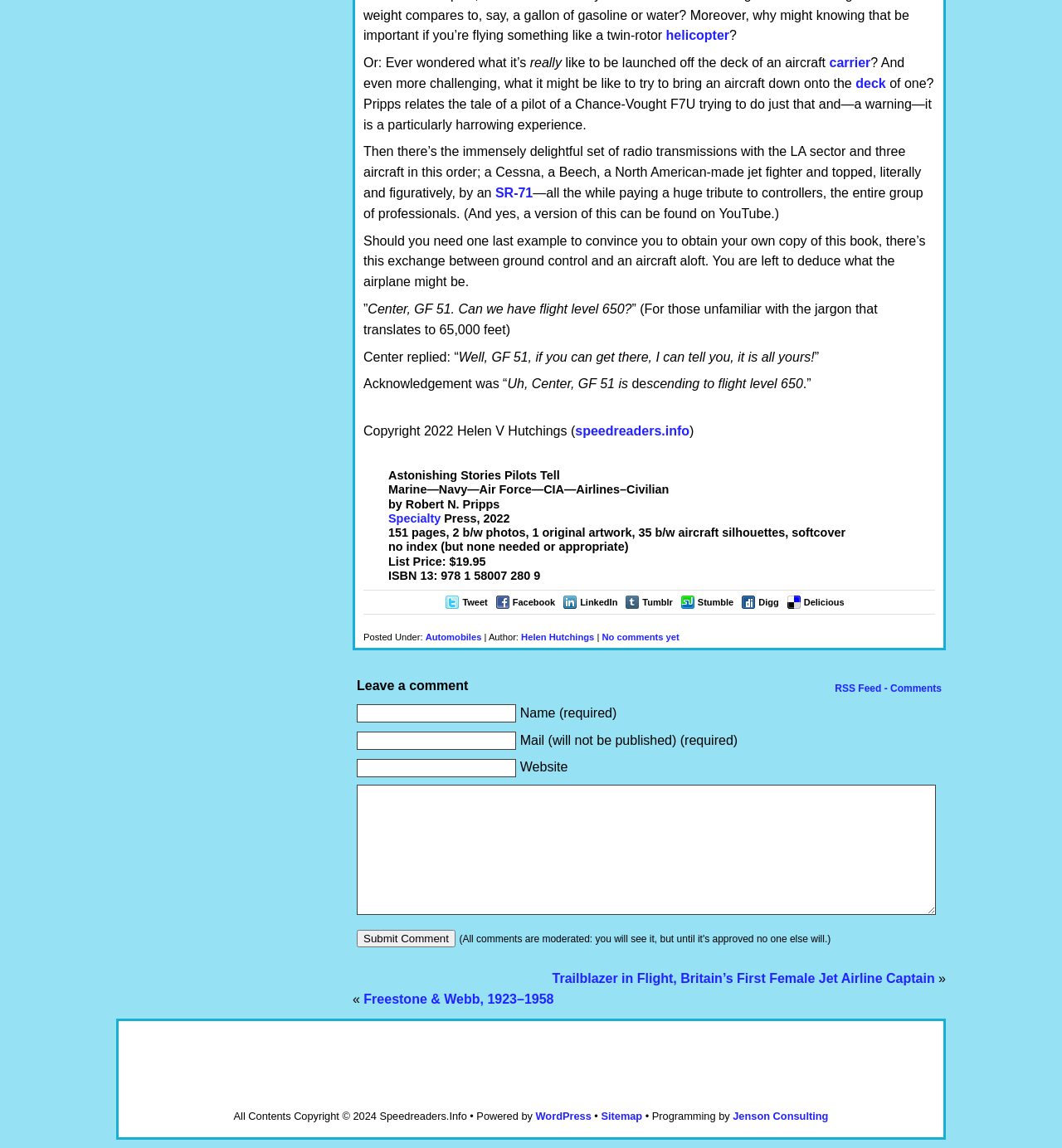Select the bounding box coordinates of the element I need to click to carry out the following instruction: "Click the link to Tweet".

[0.435, 0.52, 0.459, 0.529]